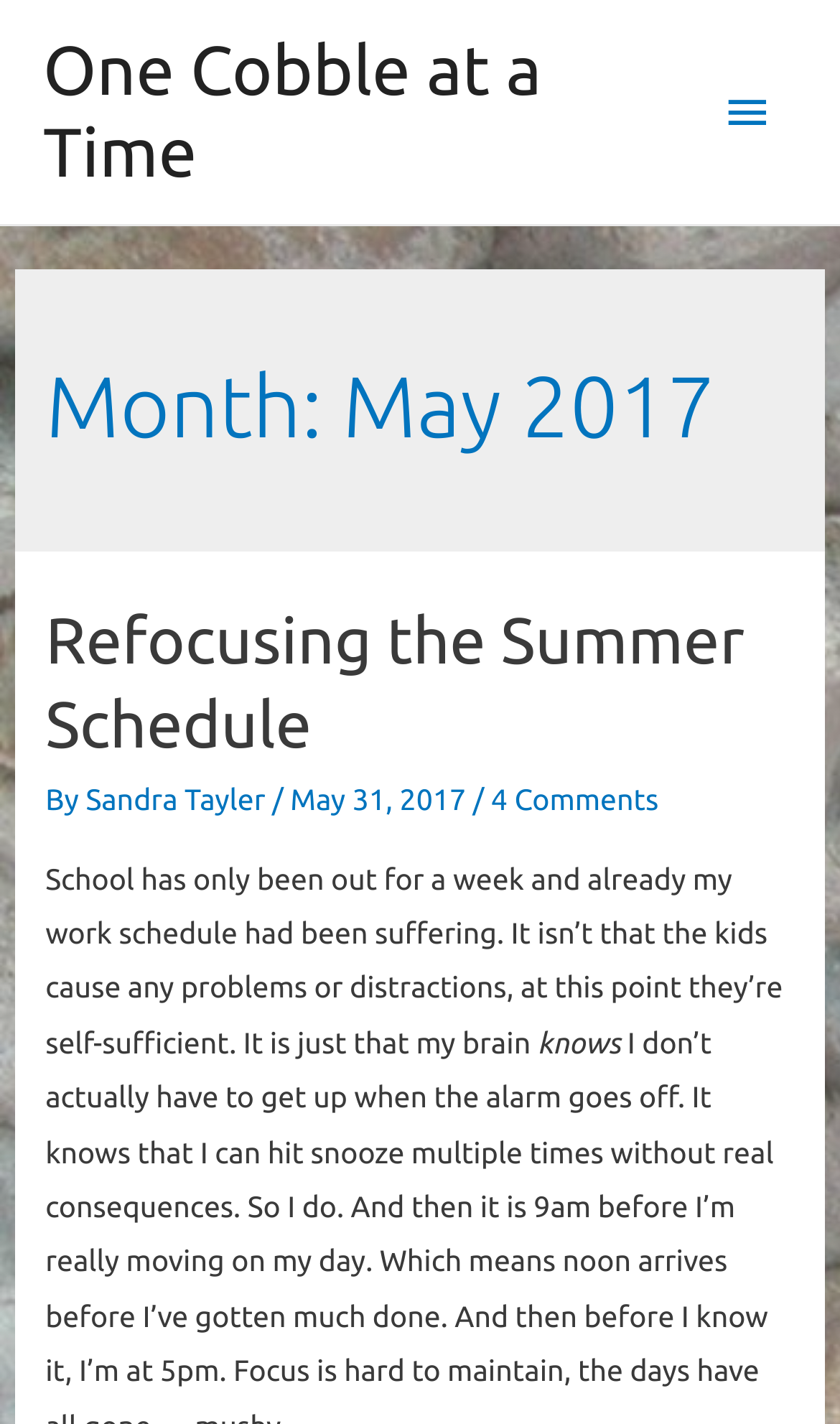From the webpage screenshot, predict the bounding box of the UI element that matches this description: "One Cobble at a Time".

[0.051, 0.022, 0.645, 0.135]